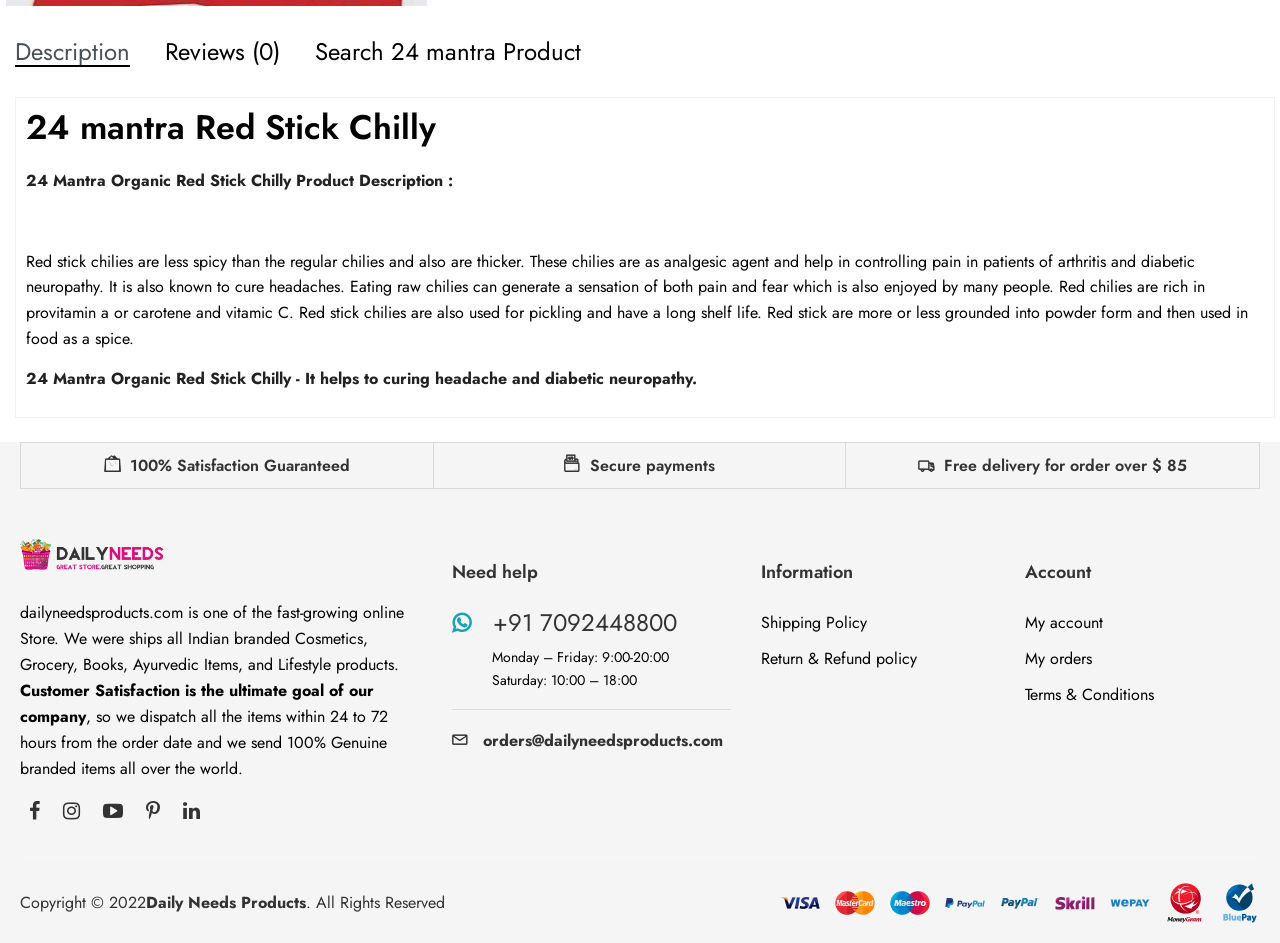Using the element description Instagram, predict the bounding box coordinates for the UI element. Provide the coordinates in (top-left x, top-left y, bottom-right x, bottom-right y) format with values ranging from 0 to 1.

[0.049, 0.845, 0.062, 0.876]